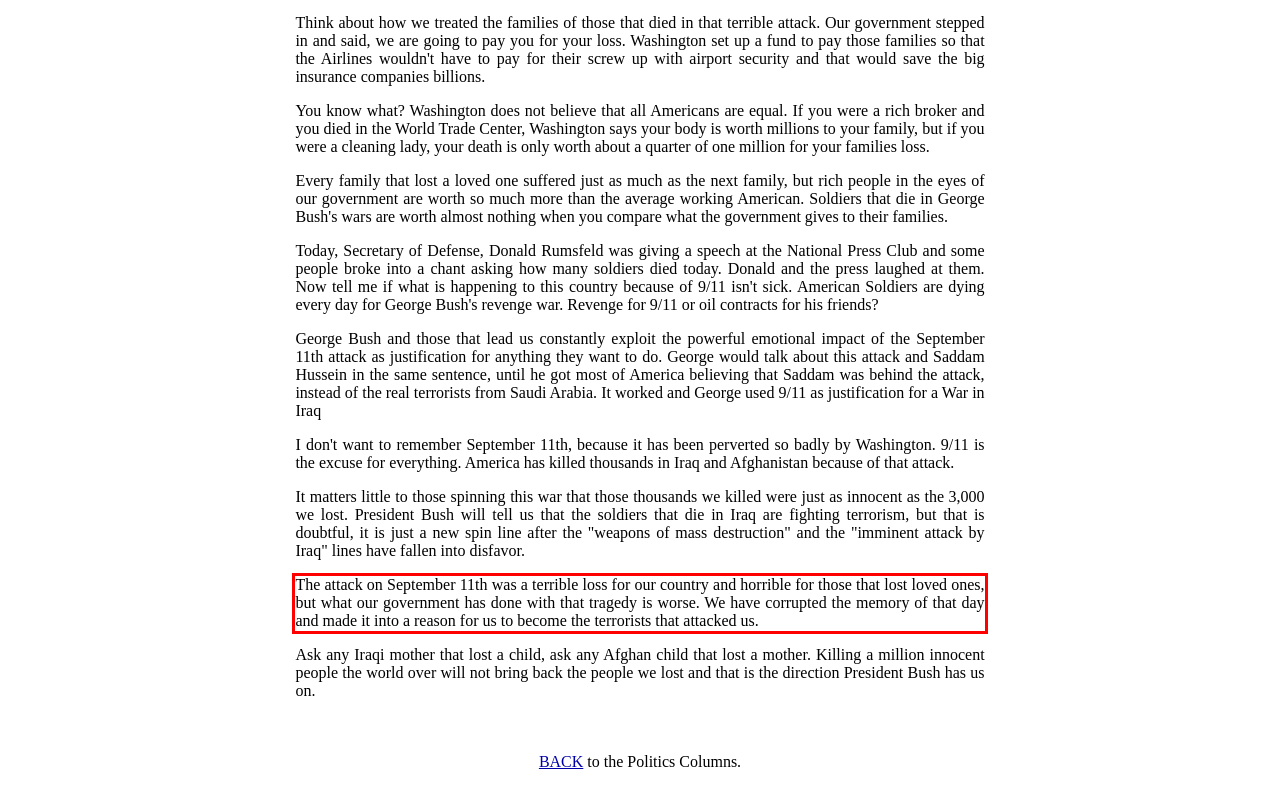Given a screenshot of a webpage with a red bounding box, please identify and retrieve the text inside the red rectangle.

The attack on September 11th was a terrible loss for our country and horrible for those that lost loved ones, but what our government has done with that tragedy is worse. We have corrupted the memory of that day and made it into a reason for us to become the terrorists that attacked us.